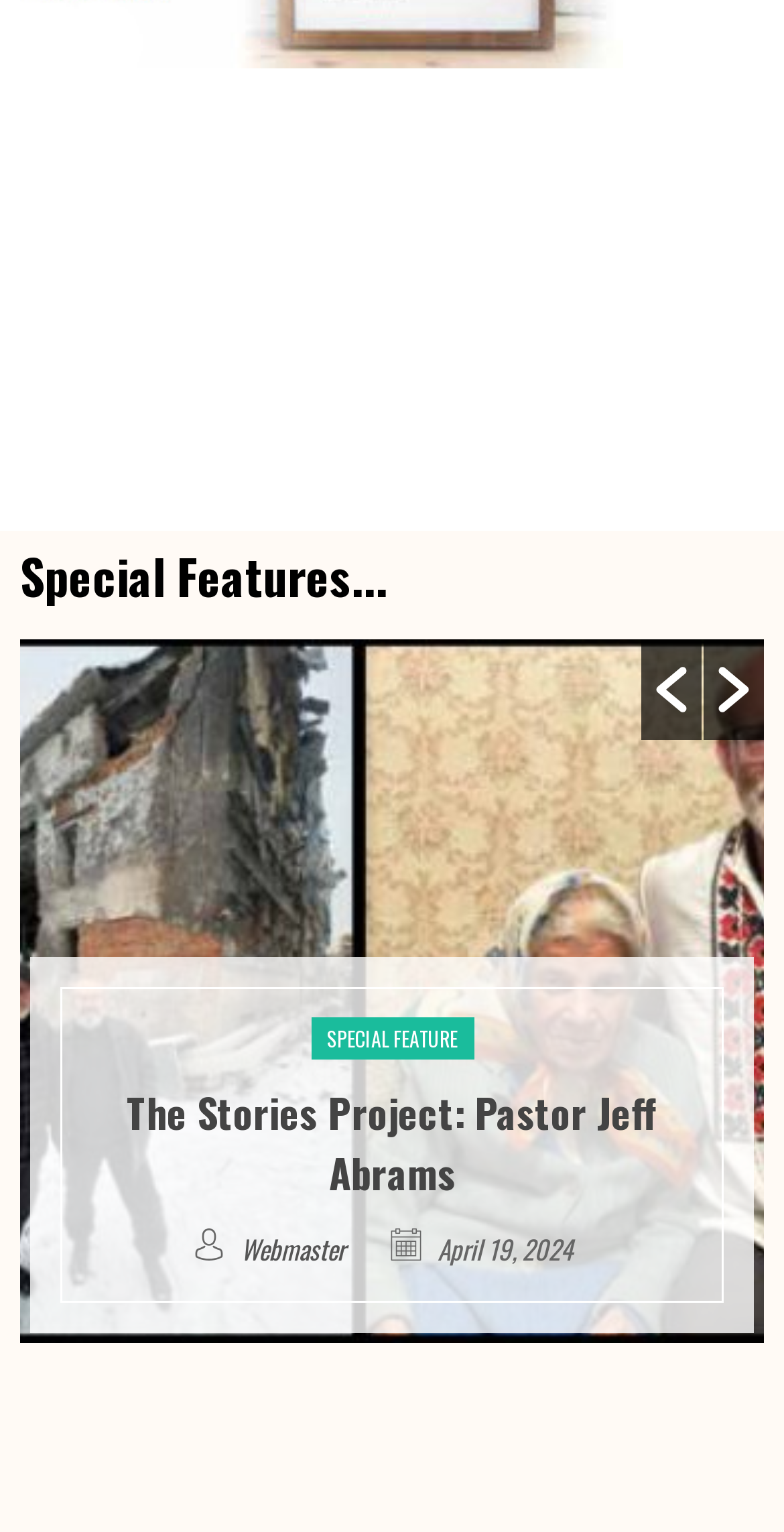Based on the element description: "Special Feature", identify the bounding box coordinates for this UI element. The coordinates must be four float numbers between 0 and 1, listed as [left, top, right, bottom].

[0.396, 0.665, 0.604, 0.692]